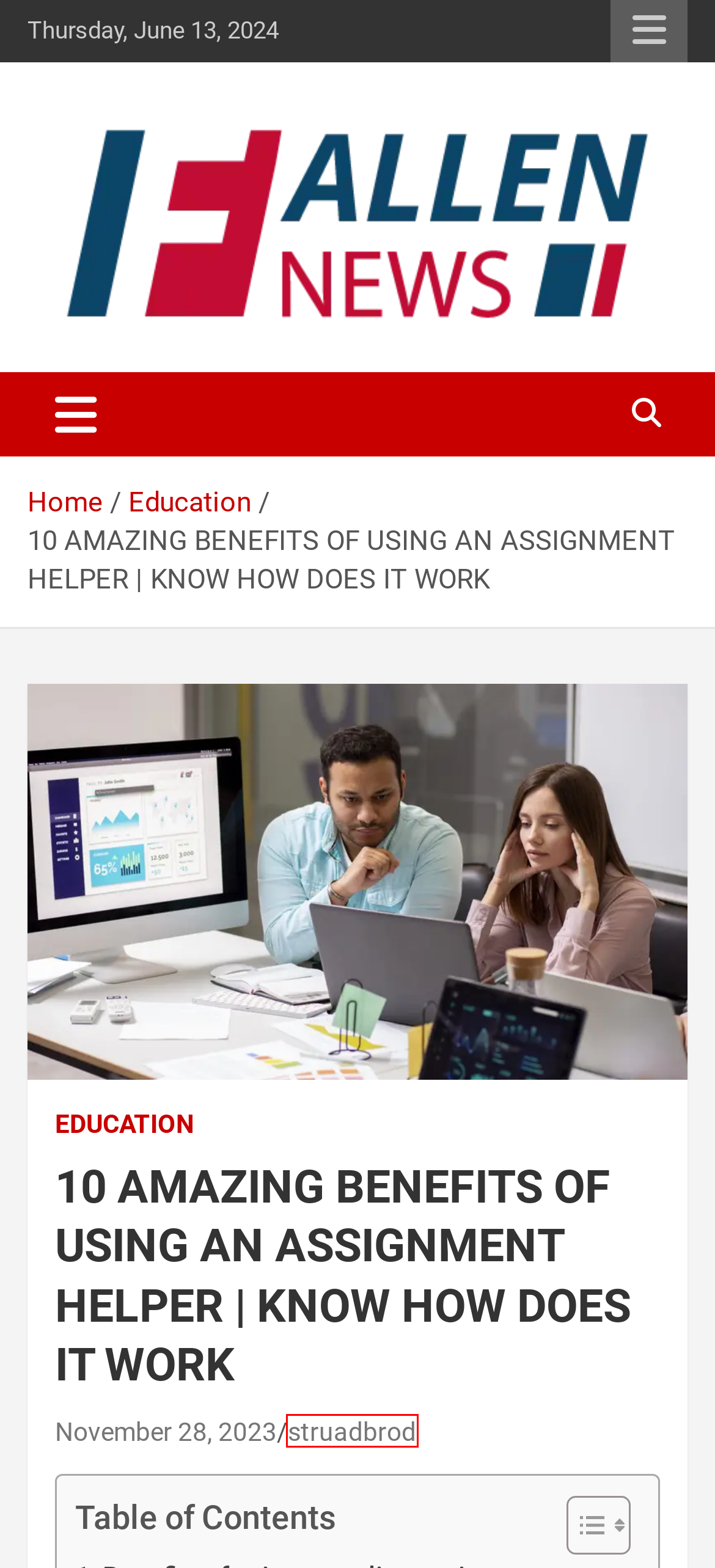You have a screenshot of a webpage, and a red bounding box highlights an element. Select the webpage description that best fits the new page after clicking the element within the bounding box. Options are:
A. Education - Fallen News
B. Sports - Fallen News
C. News - Fallen News
D. struadbrod - Fallen News
E. Fallen News - Read the World Today
F. Crypto - Fallen News
G. Assignment Help and Writing Services in Canada @50% Off
H. Contact Us - Fallen News

D